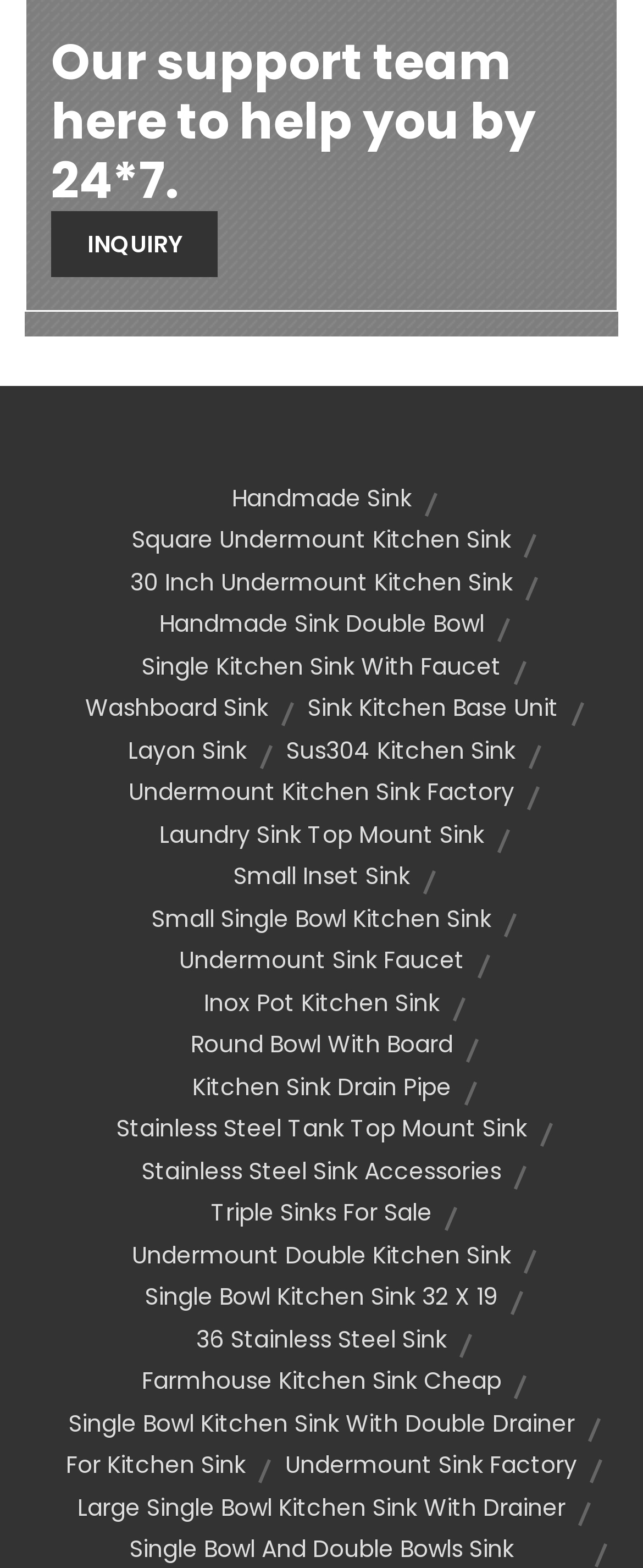Highlight the bounding box coordinates of the element you need to click to perform the following instruction: "Check out Handmade Sink Double Bowl."

[0.247, 0.387, 0.753, 0.409]